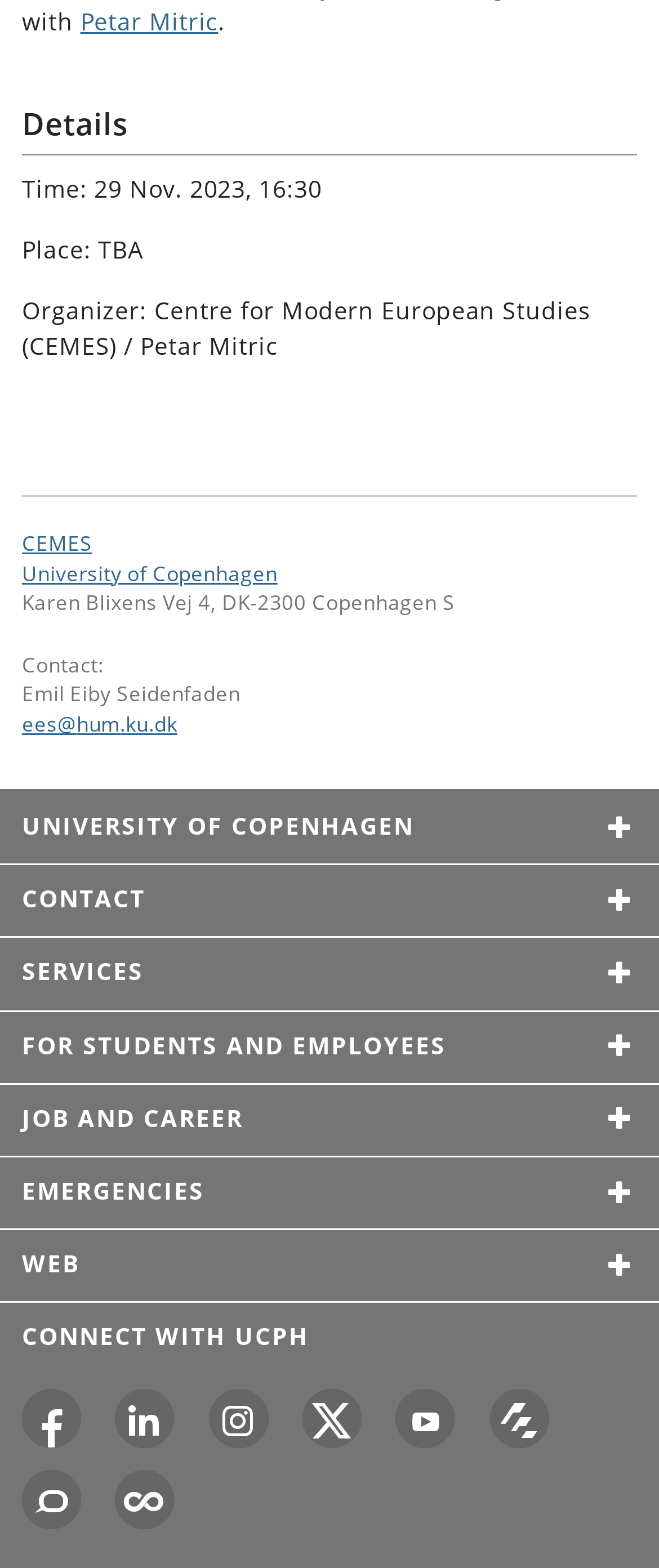What is the event date?
Using the image, respond with a single word or phrase.

29 Nov. 2023